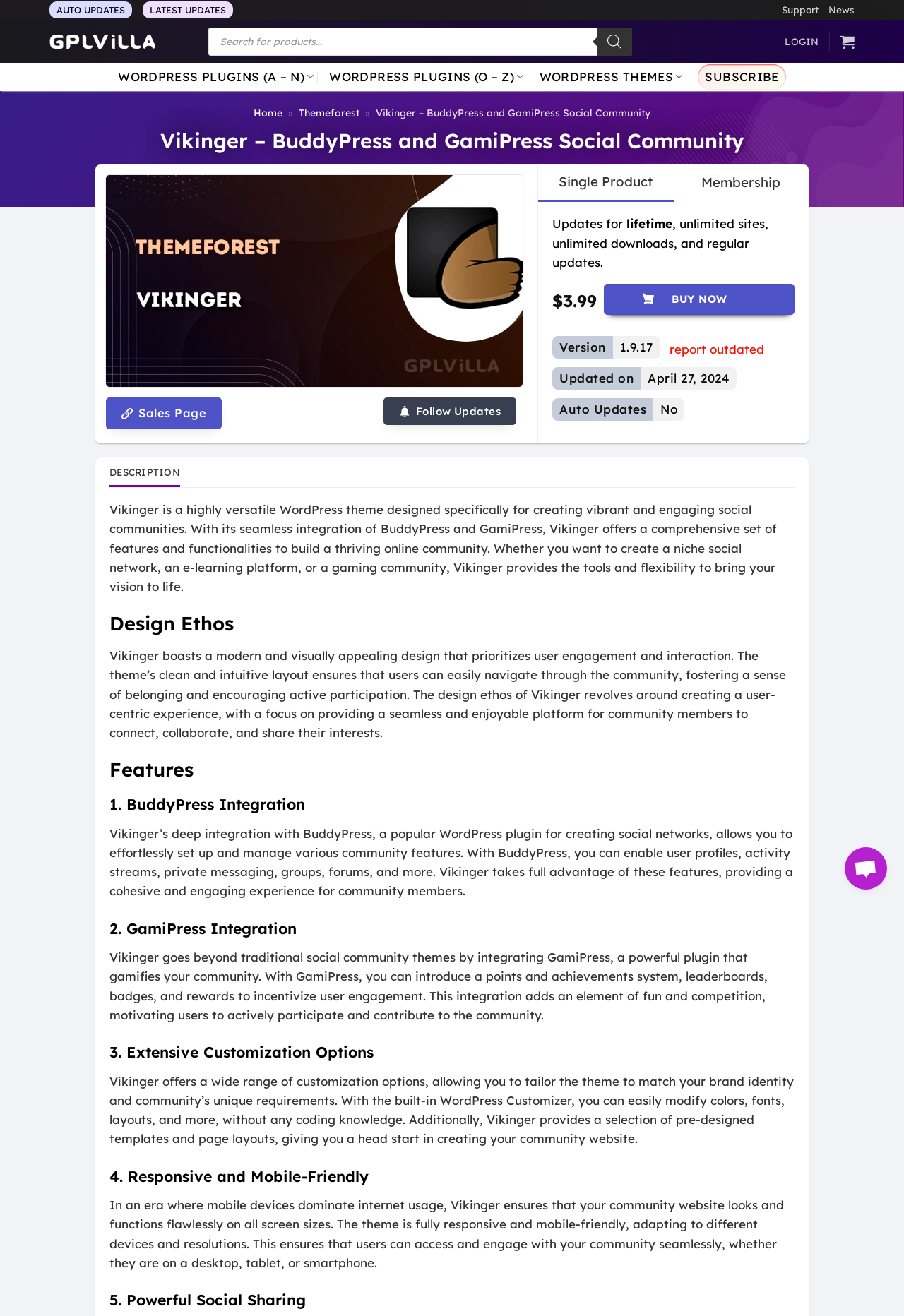What is the name of the WordPress theme? Look at the image and give a one-word or short phrase answer.

Vikinger